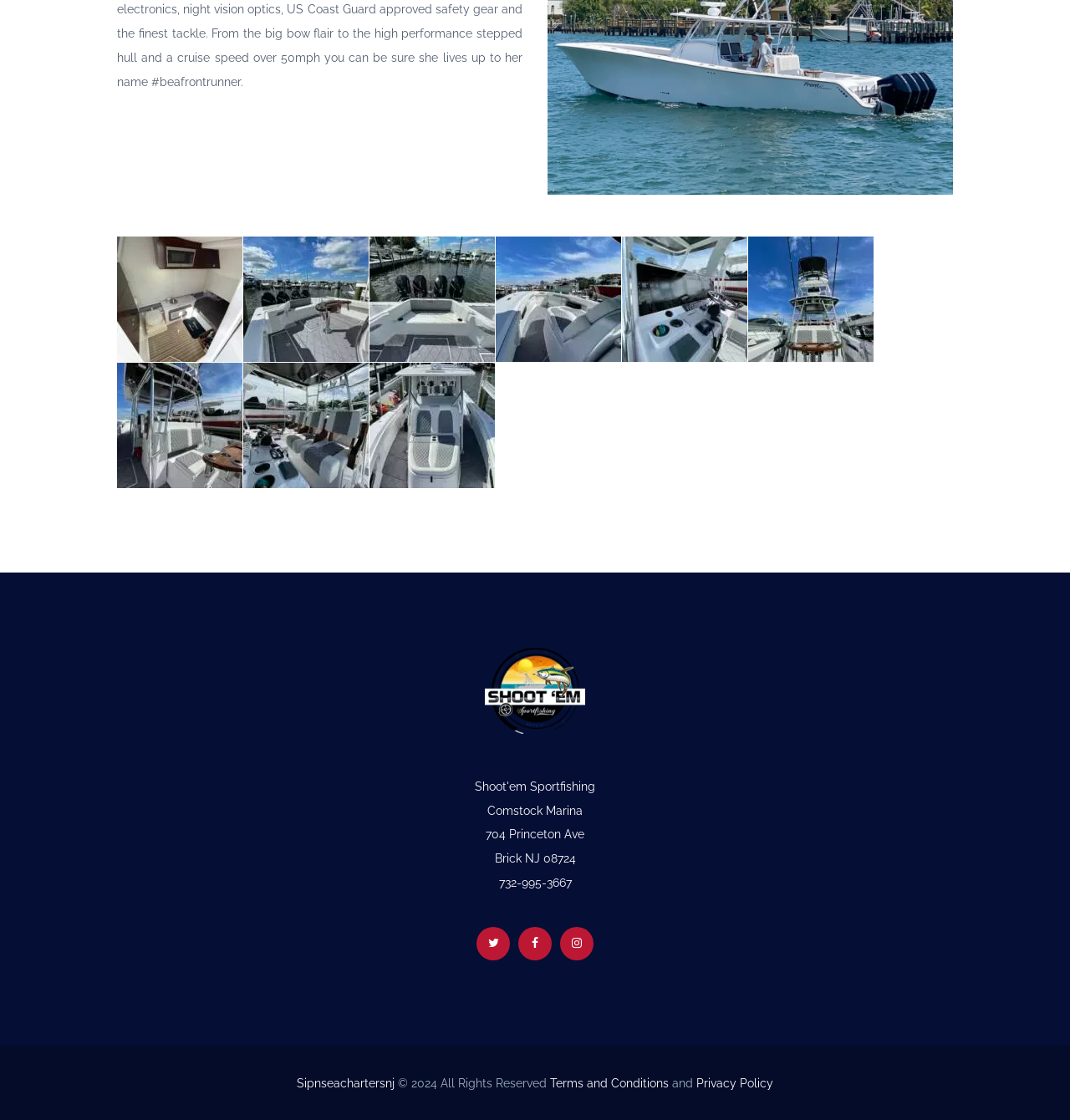Return the bounding box coordinates of the UI element that corresponds to this description: "Terms and Conditions". The coordinates must be given as four float numbers in the range of 0 and 1, [left, top, right, bottom].

[0.514, 0.961, 0.625, 0.973]